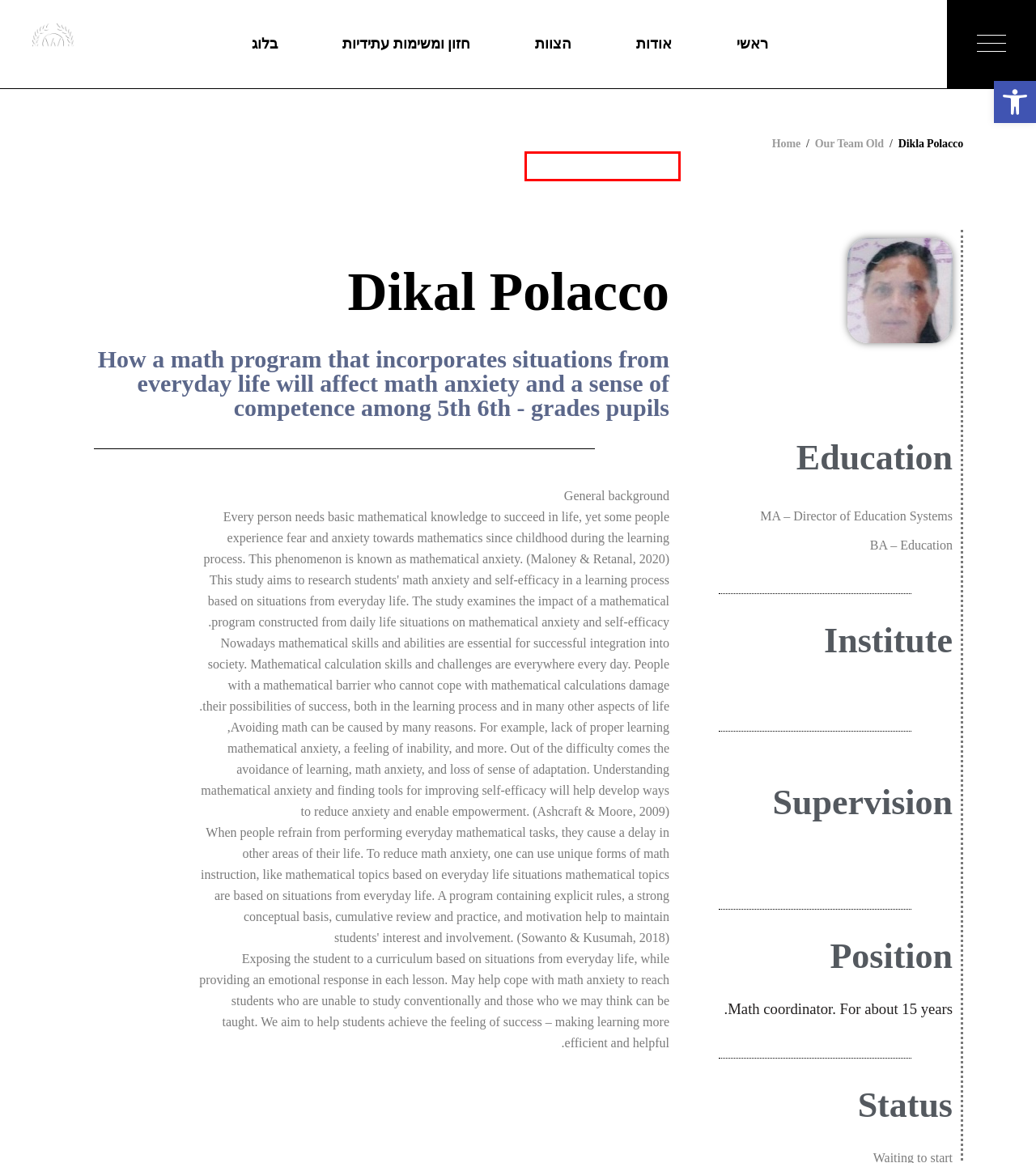View the screenshot of the webpage containing a red bounding box around a UI element. Select the most fitting webpage description for the new page shown after the element in the red bounding box is clicked. Here are the candidates:
A. מחקר בינלאומי, שיתוף ידע וחקירת המחר לטובת האנושות כולה – וורלד אקדמיק אונליין
B. גיוון והכלה, הלב של מרכז המחקר – וורלד אקדמיק אונליין
C. וורלד אקדמיק אונליין – מרכז אקדמי בינלאומי של דעות ומחקר
D. הכשרה ושיפור המתודולוגיה – וורלד אקדמיק אונליין
E. כנסים בינלאומיים של מרכז המחקר וורלד אקדמיק אונליין – וורלד אקדמיק אונליין
F. דבר יו"ר המועצה האקדמית – וורלד אקדמיק אונליין
G. הצוות שלנו – וורלד אקדמיק אונליין
H. About Us – וורלד אקדמיק אונליין

E